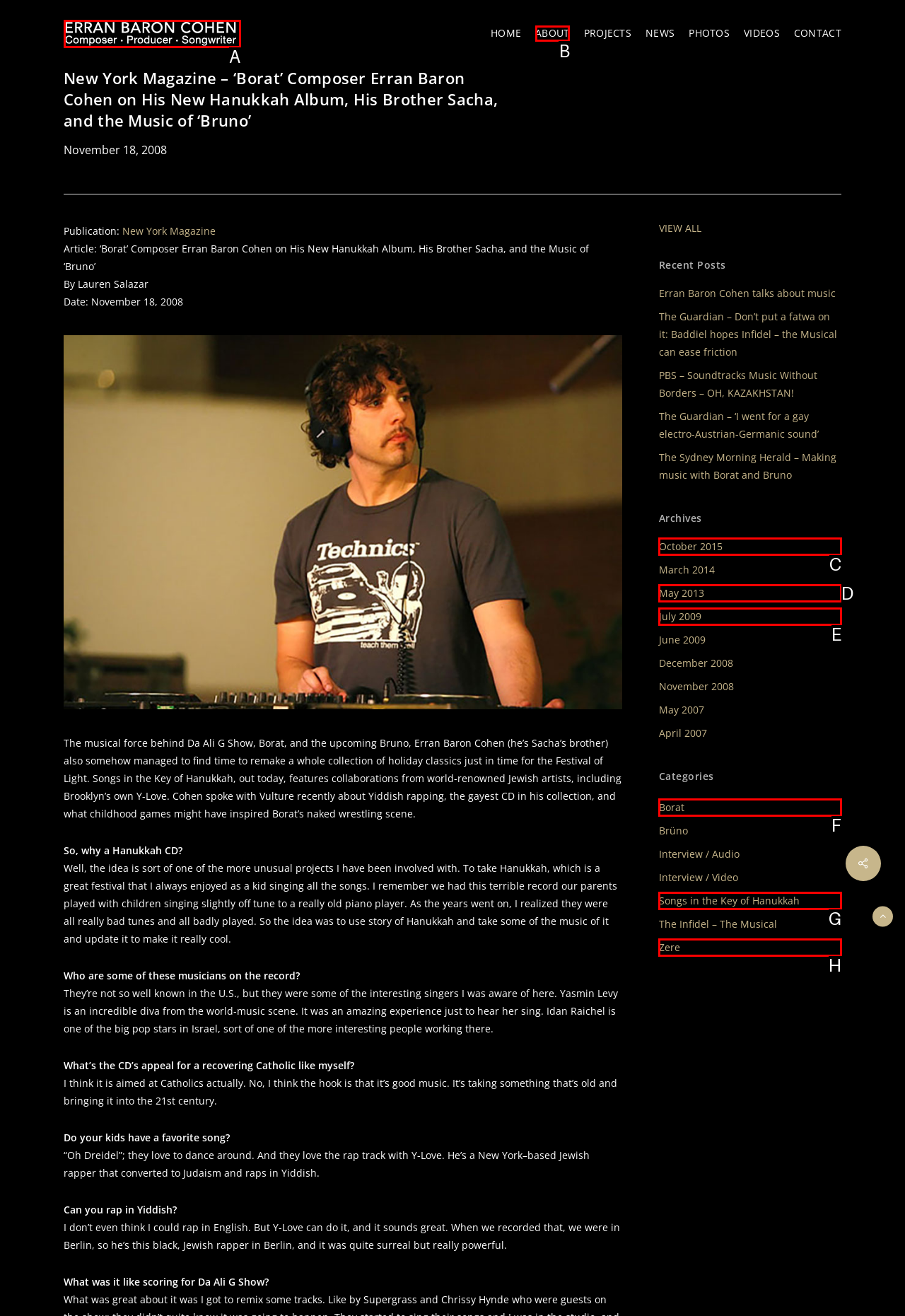Point out the HTML element that matches the following description: alt="Erran Baron Cohen"
Answer with the letter from the provided choices.

A